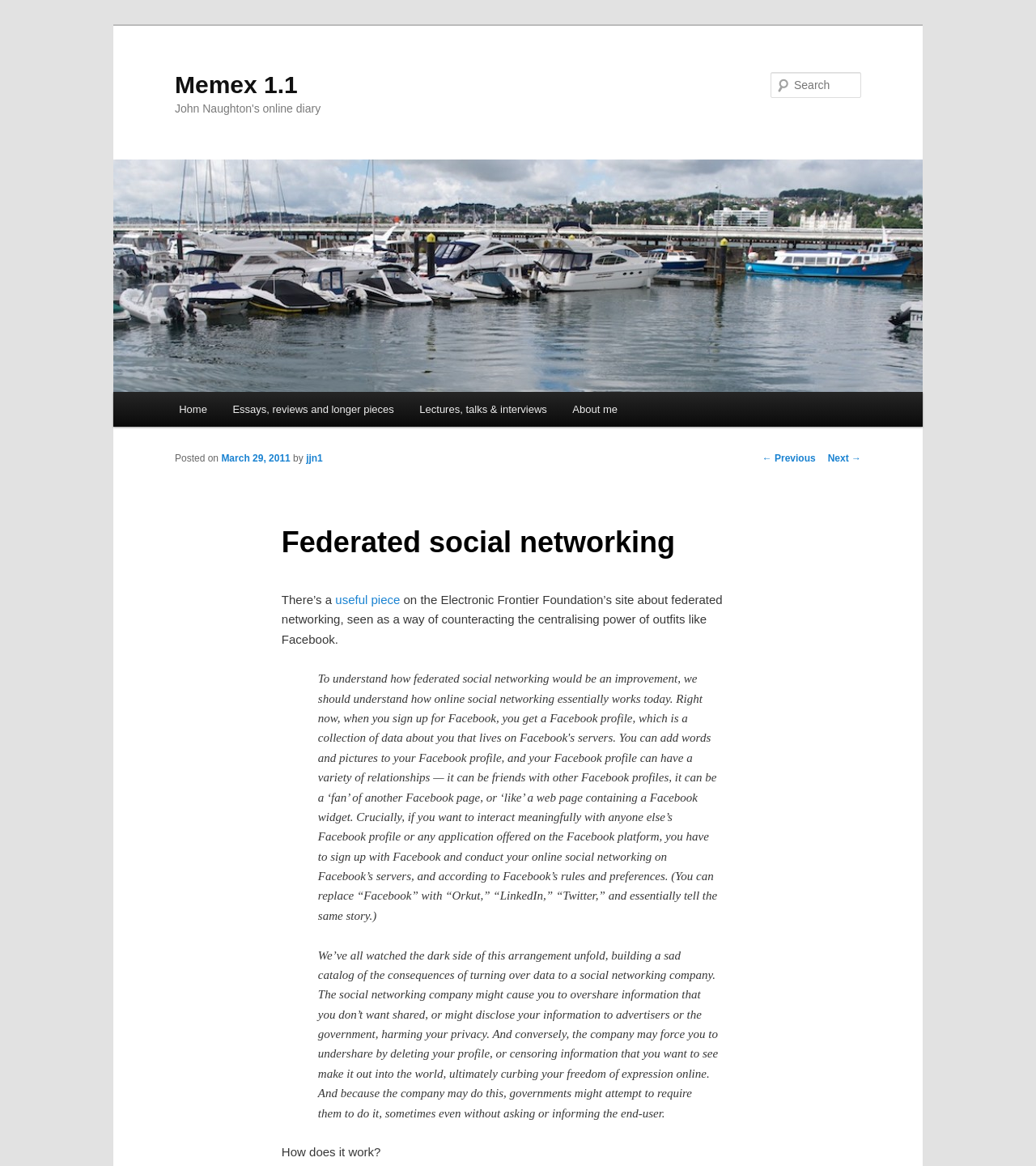Find the bounding box coordinates of the clickable area required to complete the following action: "Read next post".

[0.799, 0.388, 0.831, 0.398]